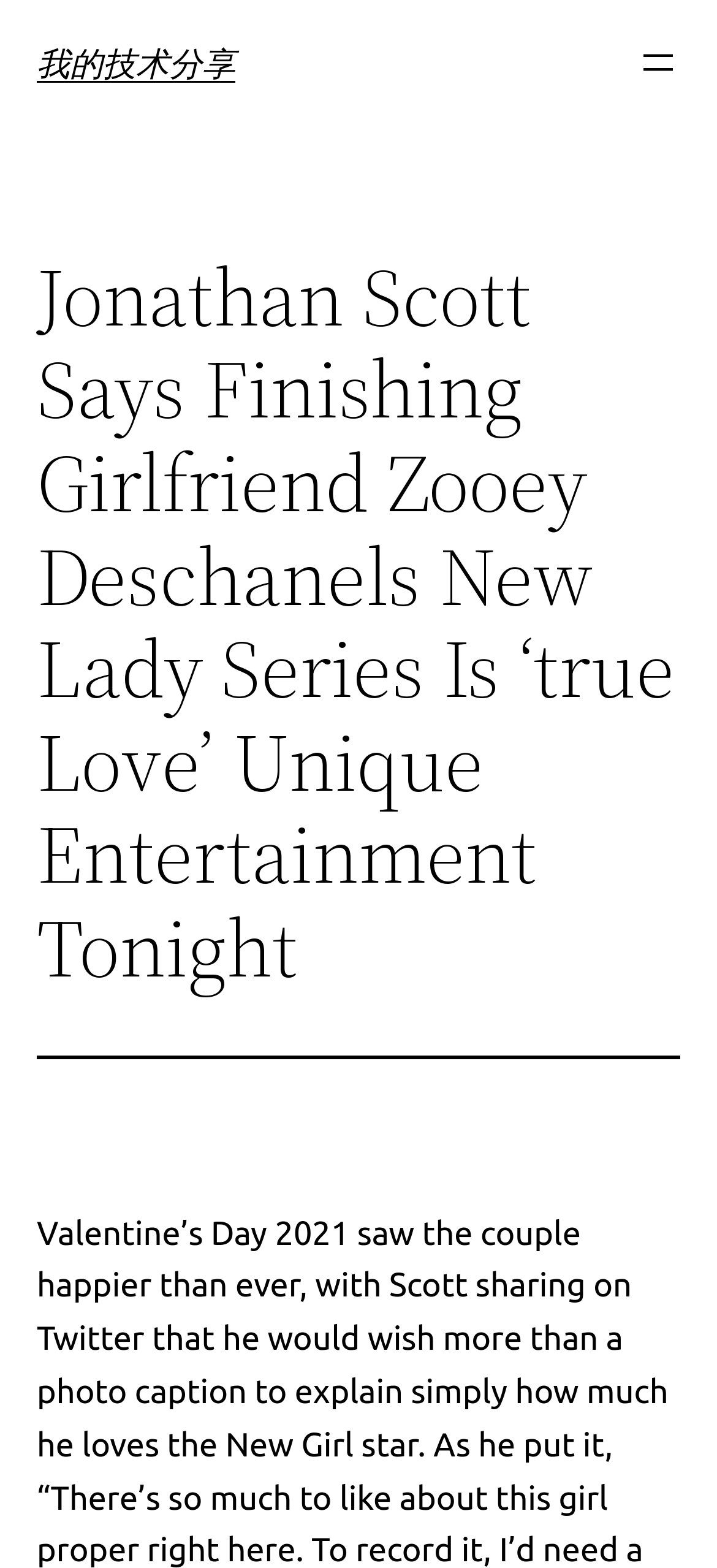Extract the bounding box coordinates for the UI element described as: "我的技术分享".

[0.051, 0.028, 0.328, 0.052]